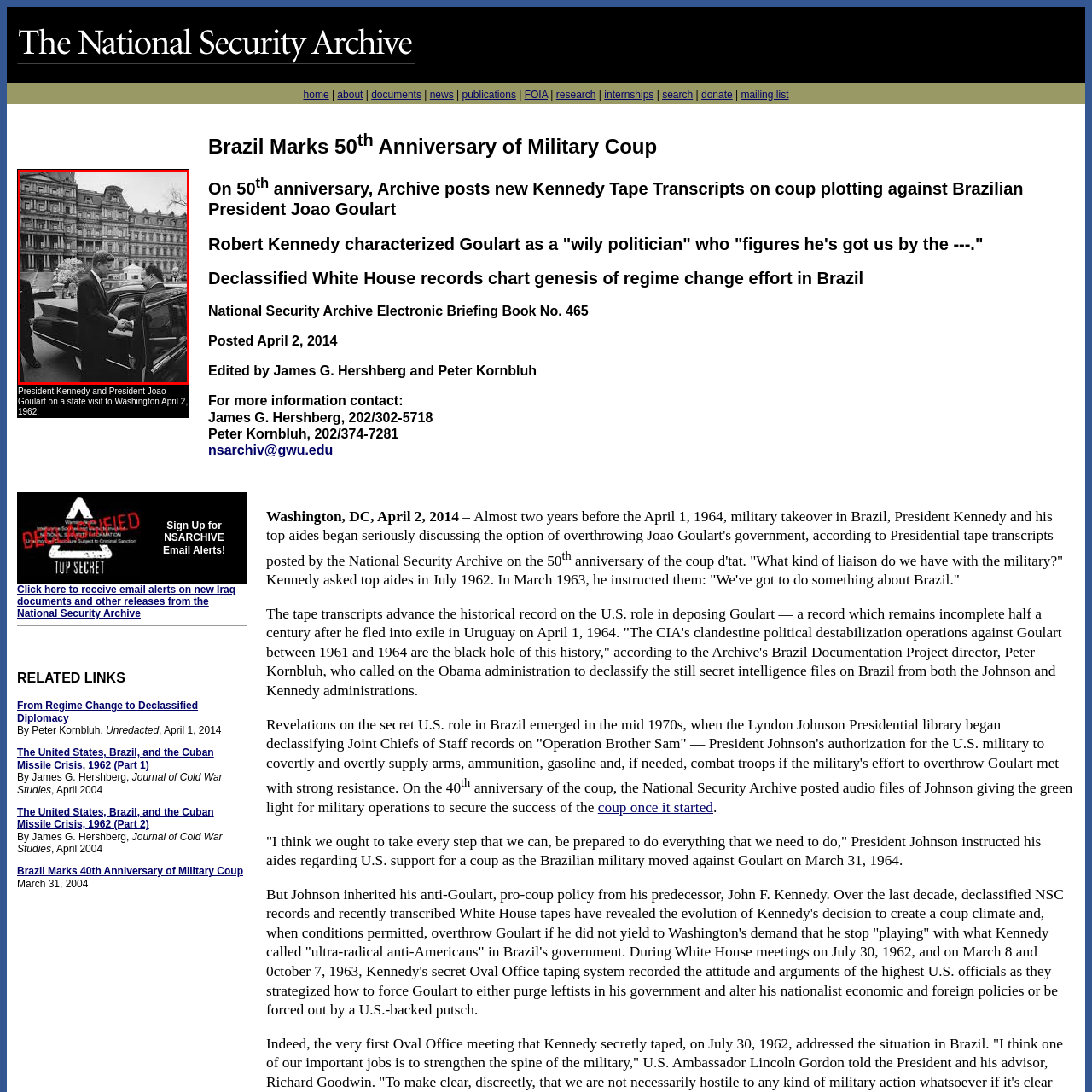What is the context of the state visit?
Focus on the area within the red boundary in the image and answer the question with one word or a short phrase.

Cold War diplomacy